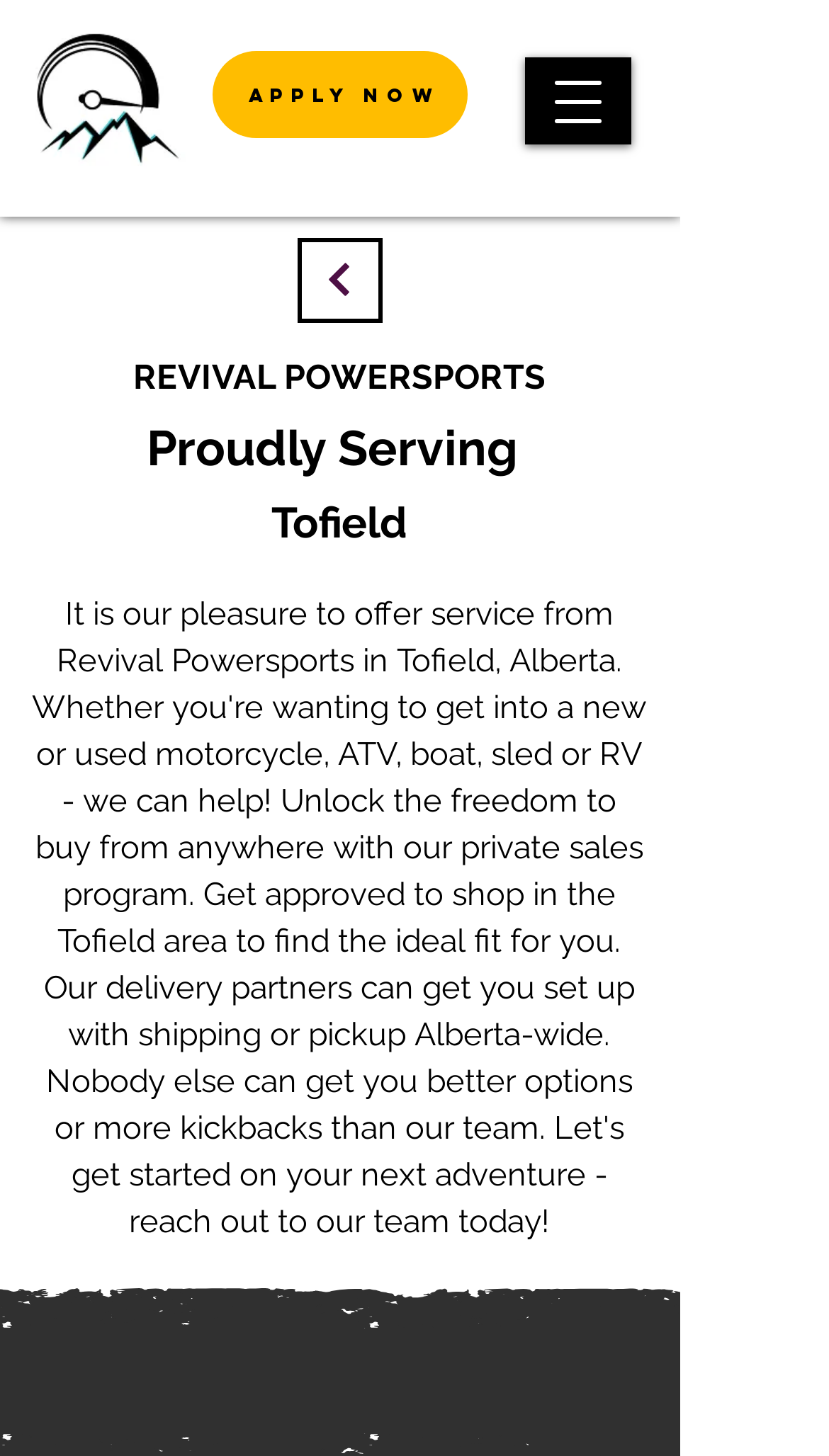Provide a single word or phrase answer to the question: 
What is the location of the company?

Tofield, Alberta